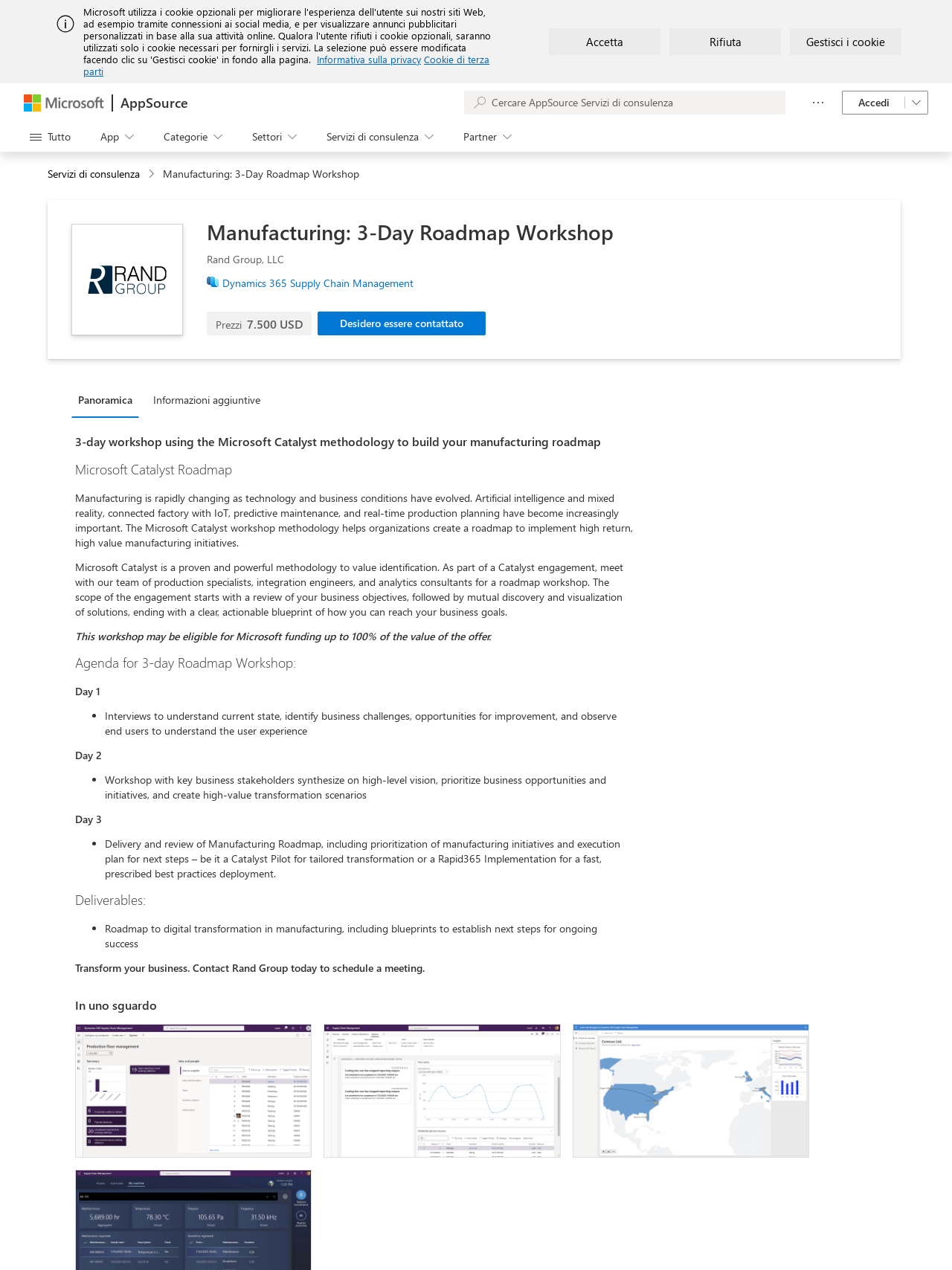What is the methodology used in the workshop?
Refer to the screenshot and answer in one word or phrase.

Microsoft Catalyst